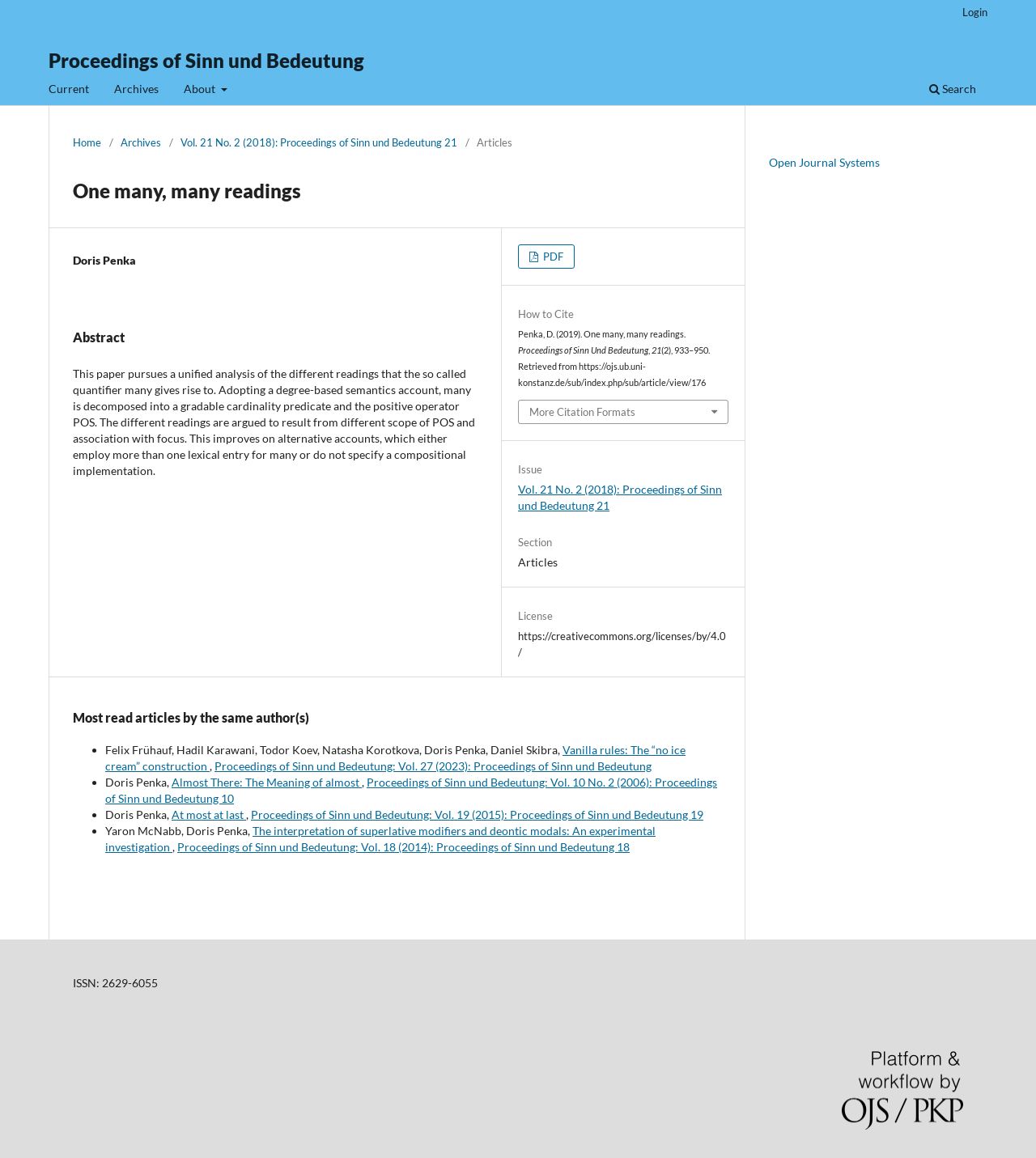Identify the bounding box coordinates for the element that needs to be clicked to fulfill this instruction: "Search for articles". Provide the coordinates in the format of four float numbers between 0 and 1: [left, top, right, bottom].

[0.891, 0.066, 0.948, 0.091]